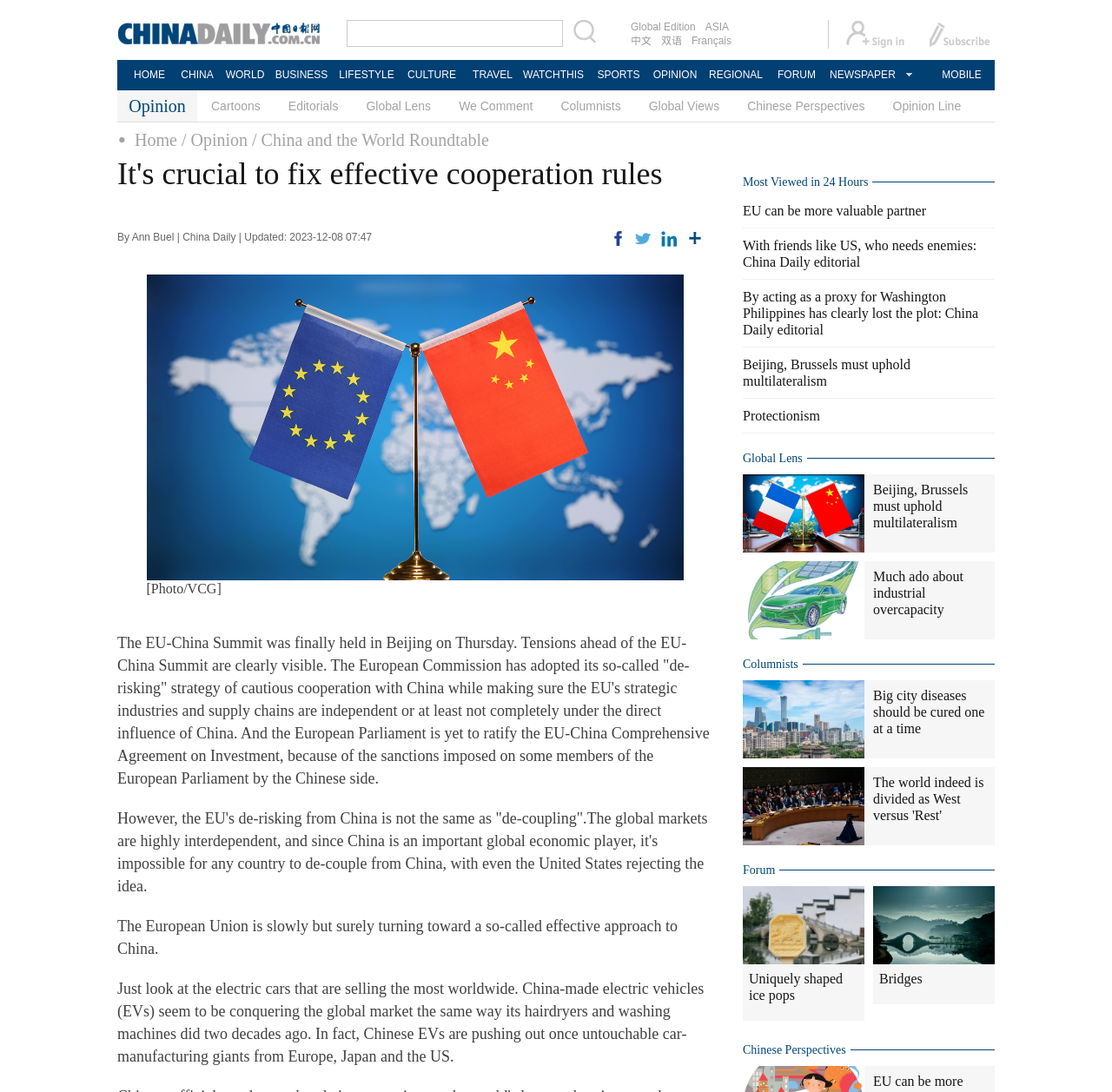Find the bounding box coordinates for the HTML element described as: "Global Views". The coordinates should consist of four float values between 0 and 1, i.e., [left, top, right, bottom].

[0.571, 0.083, 0.659, 0.111]